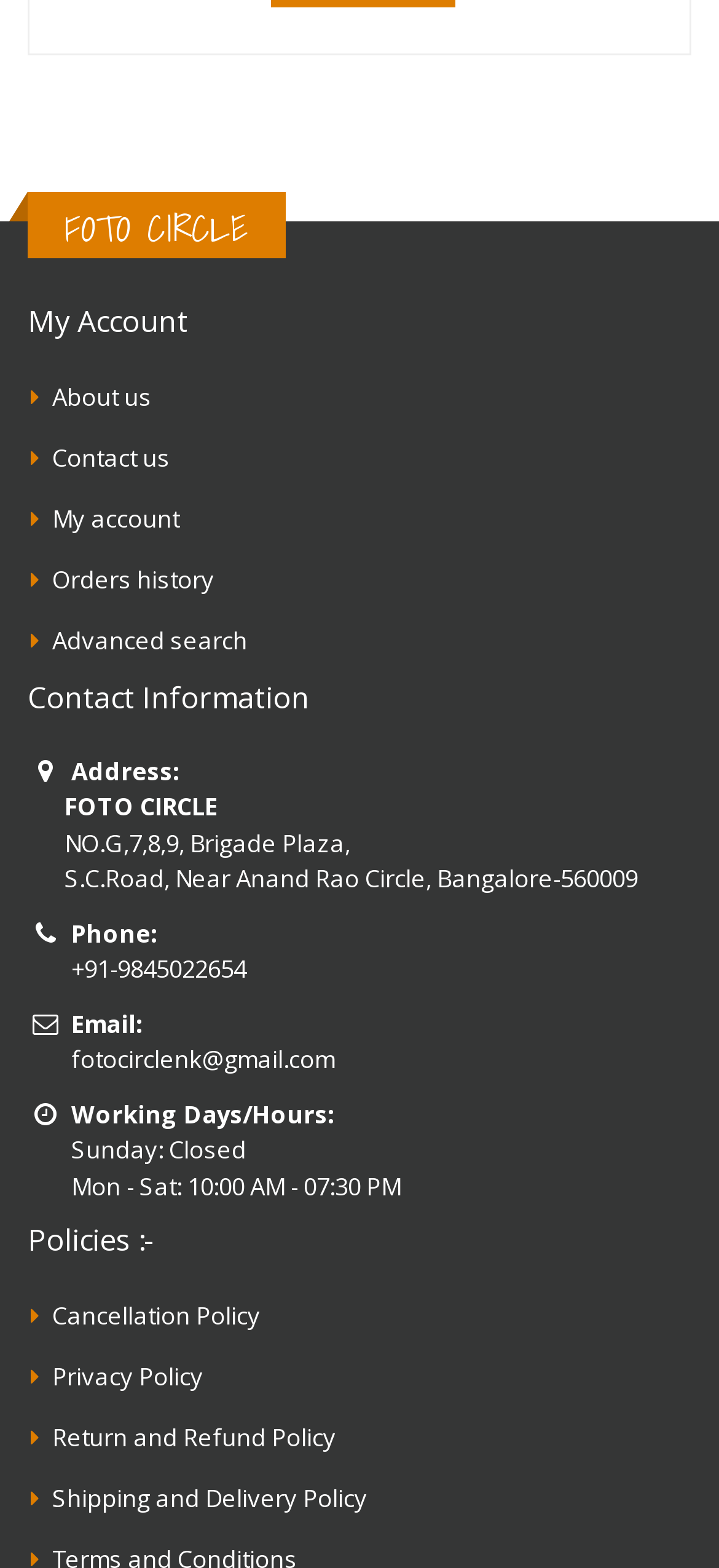Can you find the bounding box coordinates for the element that needs to be clicked to execute this instruction: "Send an email"? The coordinates should be given as four float numbers between 0 and 1, i.e., [left, top, right, bottom].

[0.099, 0.665, 0.466, 0.686]